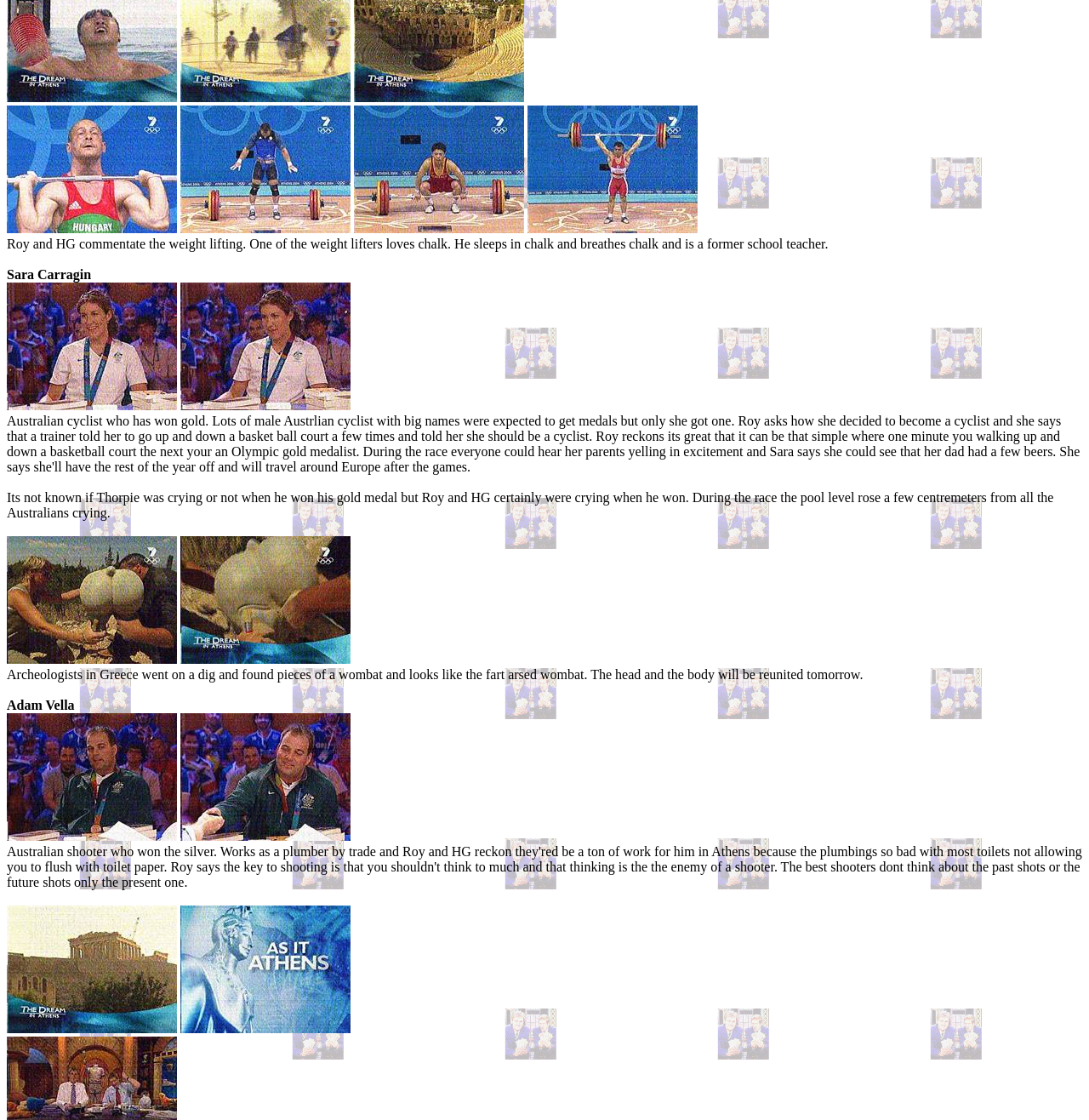How many images are present below the third text block?
Respond with a short answer, either a single word or a phrase, based on the image.

2